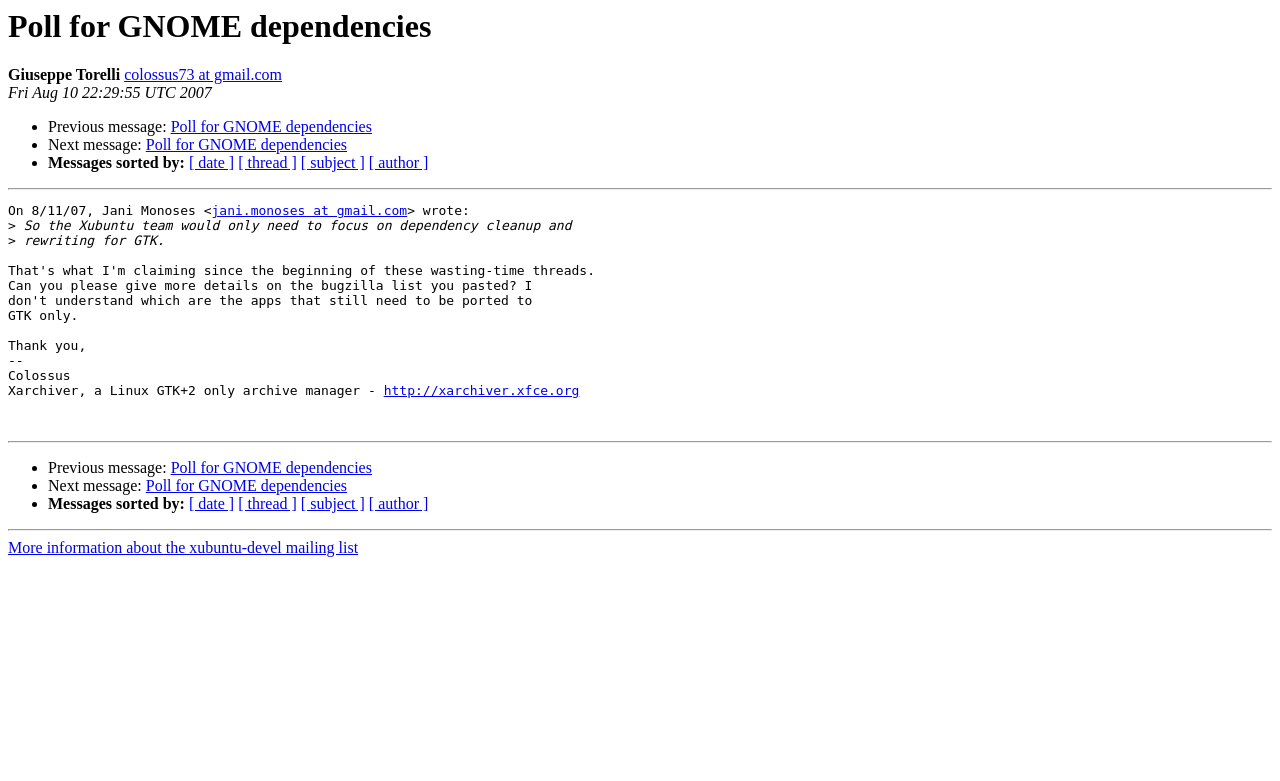Describe all the visual and textual components of the webpage comprehensively.

The webpage appears to be a discussion forum or mailing list archive, specifically focused on GNOME dependencies. At the top, there is a heading with the title "Poll for GNOME dependencies" and a brief description of the author, Giuseppe Torelli, along with his email address.

Below the heading, there is a section with a list of links, including "Previous message", "Next message", and options to sort messages by date, thread, subject, or author. This section is repeated twice, with slight variations in the links and text.

The main content of the page consists of a message from Jani Monoses, which includes a discussion about the Xubuntu team's focus on dependency cleanup and rewriting for GTK. The message also includes a link to the Xarchiver website.

The page is divided into sections by horizontal separators, which separate the different messages and sections. There are a total of three separators, which break up the page into distinct areas.

Throughout the page, there are several links to other messages, as well as options to sort and navigate the discussion. The overall layout is dense, with a focus on presenting a large amount of information in a compact format.